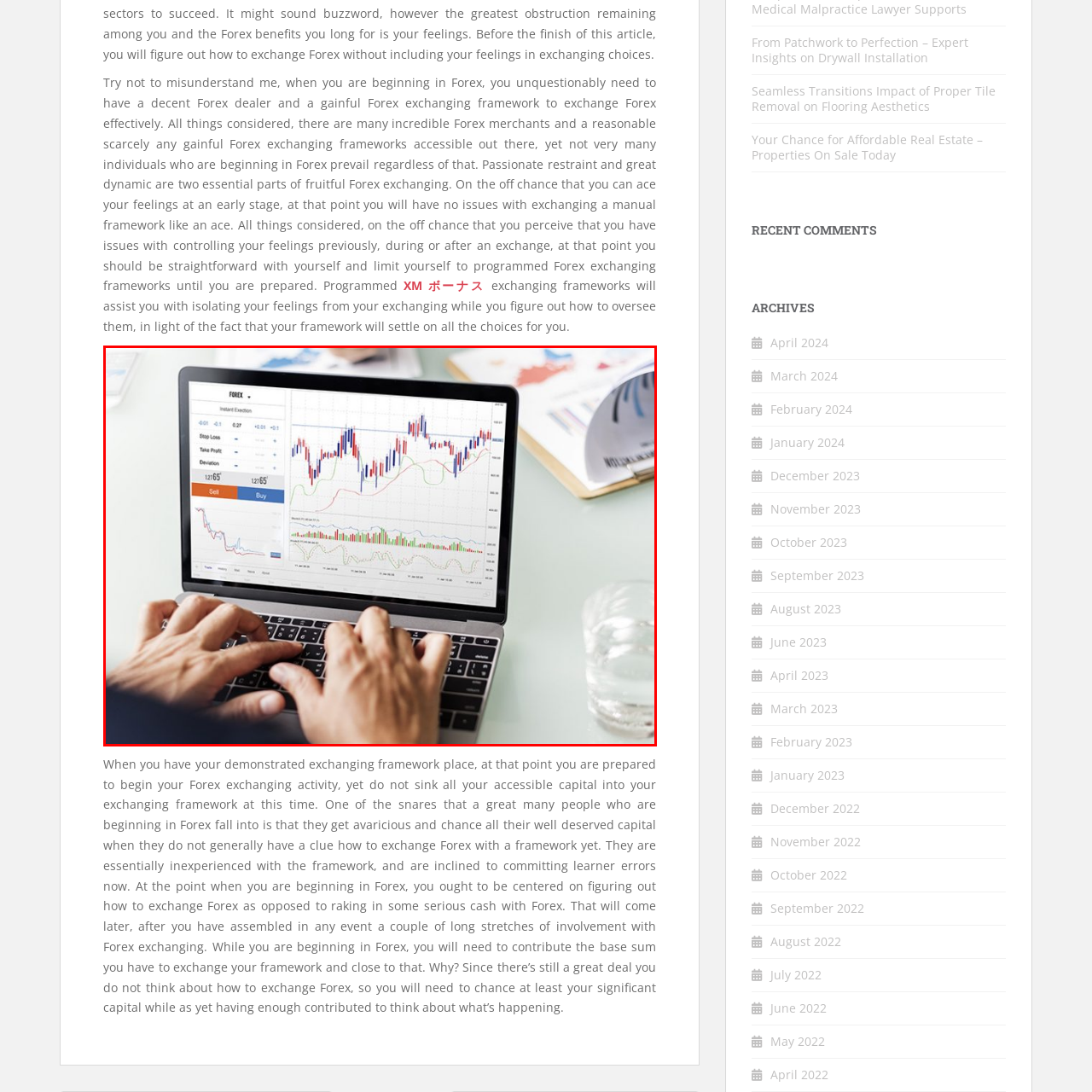Create an extensive caption describing the content of the image outlined in red.

The image depicts a close-up view of hands typing on a laptop keyboard, focused on a Forex trading platform interface displayed on the screen. The screen shows various financial data, including price fluctuations represented by candlestick charts, trading indicators, and options to 'Sell' or 'Buy.' Graphs demonstrate market trends, while additional information such as stop loss, take profit, and deviation metrics indicate a user’s real-time engagement with Forex market activities. In the background, a glass of water and documents appear, suggesting a work environment dedicated to trading. This scene embodies the focused, analytical nature of Forex trading, where technology and strategy converge for effective market analysis.